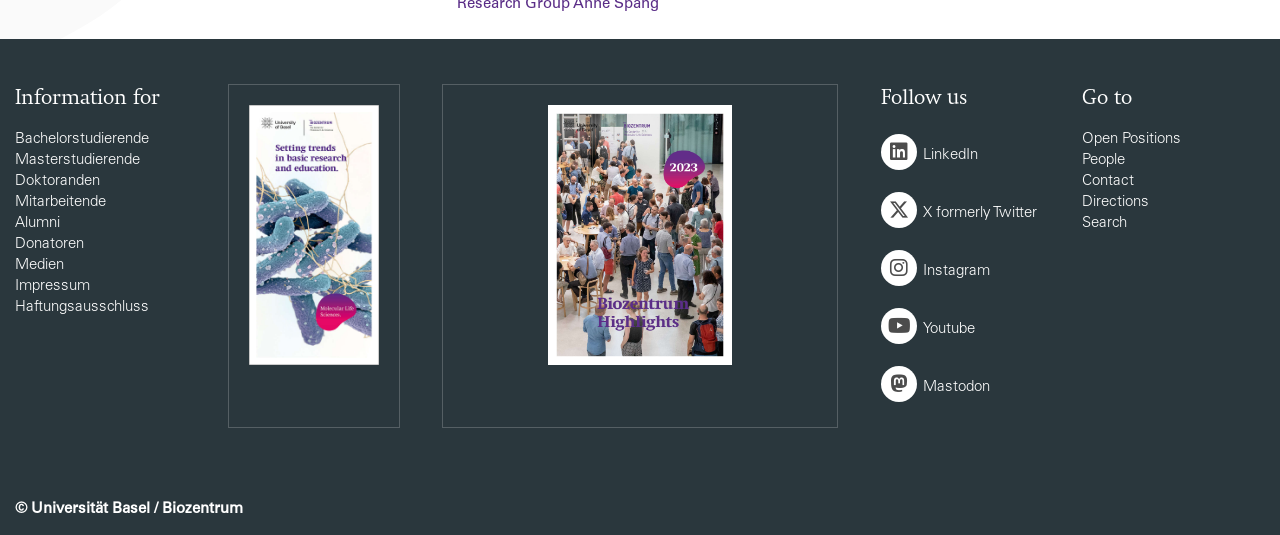Use a single word or phrase to answer the question:
What social media platforms can you follow the university on?

LinkedIn, Twitter, Instagram, Youtube, Mastodon